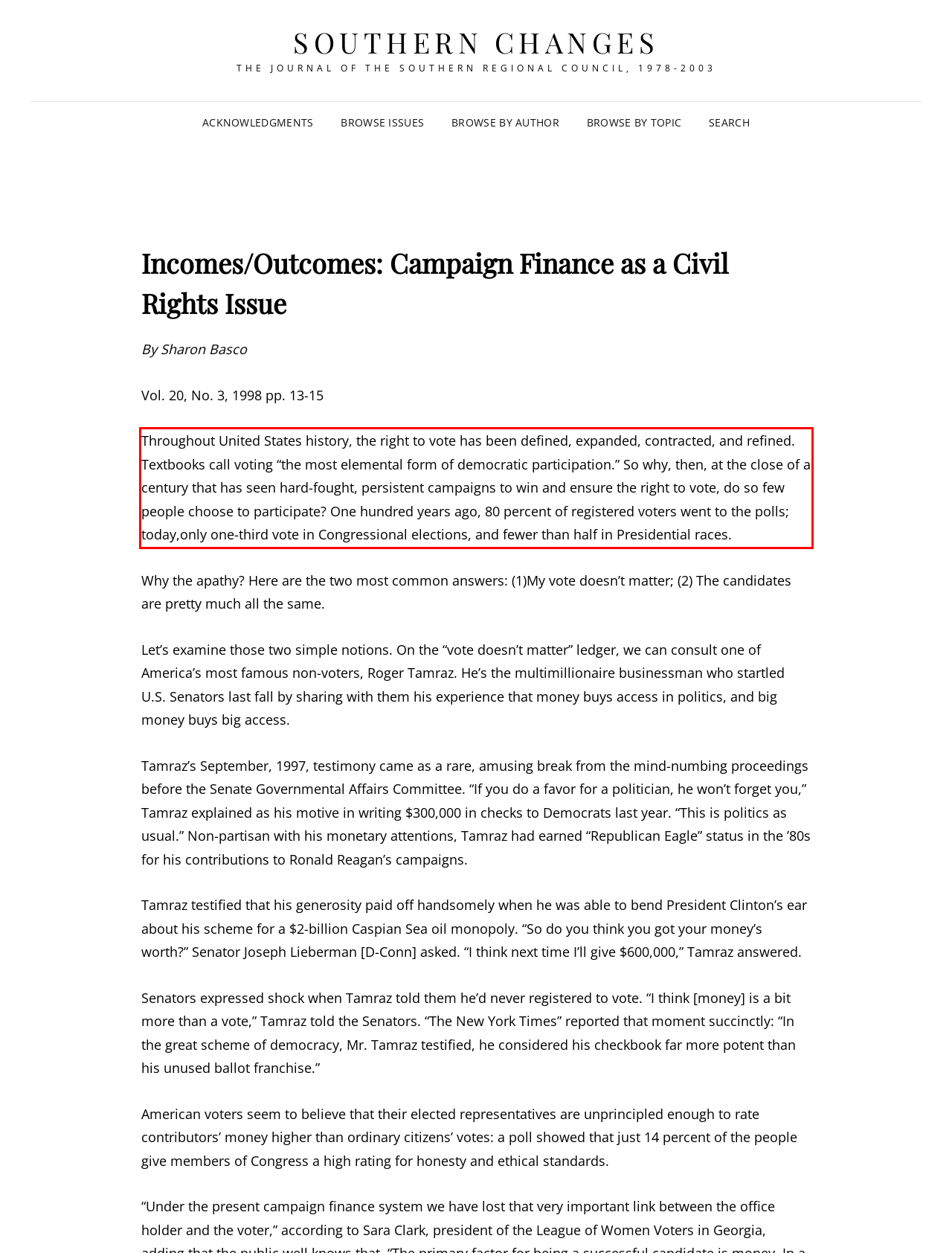Analyze the screenshot of the webpage and extract the text from the UI element that is inside the red bounding box.

Throughout United States history, the right to vote has been defined, expanded, contracted, and refined. Textbooks call voting “the most elemental form of democratic participation.” So why, then, at the close of a century that has seen hard-fought, persistent campaigns to win and ensure the right to vote, do so few people choose to participate? One hundred years ago, 80 percent of registered voters went to the polls; today,only one-third vote in Congressional elections, and fewer than half in Presidential races.